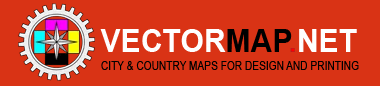Where does the map originate from?
Look at the screenshot and provide an in-depth answer.

The source of the map is VectorMap.net, a platform dedicated to offering high-quality vector maps for various cities and countries, providing users with accurate and editable layers for their projects.